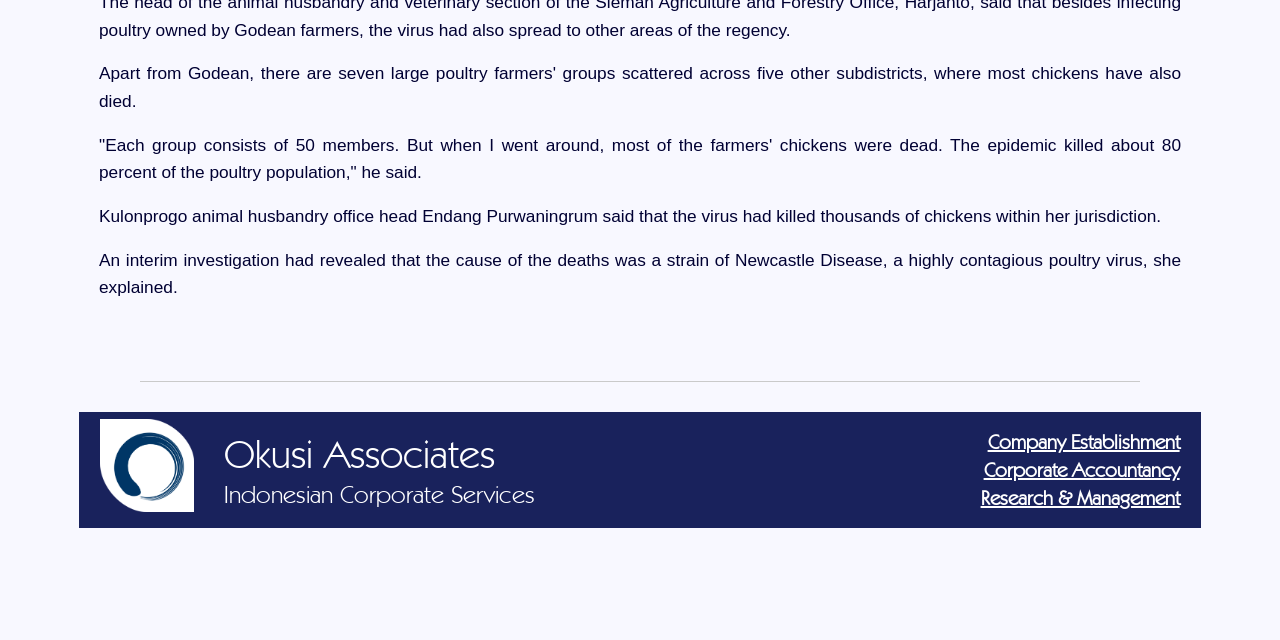Determine the bounding box coordinates for the HTML element mentioned in the following description: "Research & Management". The coordinates should be a list of four floats ranging from 0 to 1, represented as [left, top, right, bottom].

[0.766, 0.765, 0.922, 0.796]